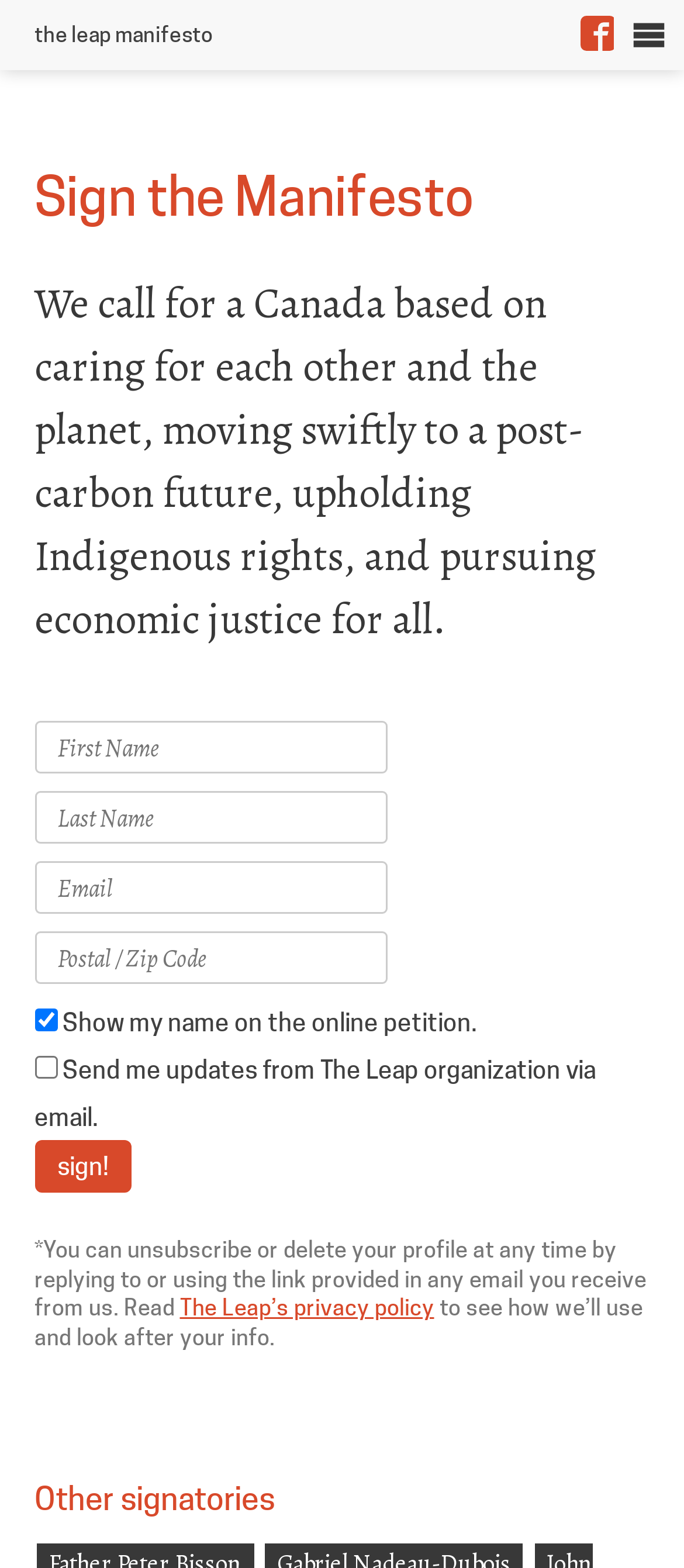Reply to the question with a single word or phrase:
How many textboxes are there?

5